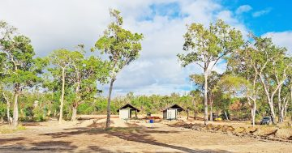What is the atmosphere of the scene?
Kindly answer the question with as much detail as you can.

The caption describes the scene as having a 'warm glow' and a 'peaceful ambiance', indicating that the atmosphere of the scene is peaceful and serene.